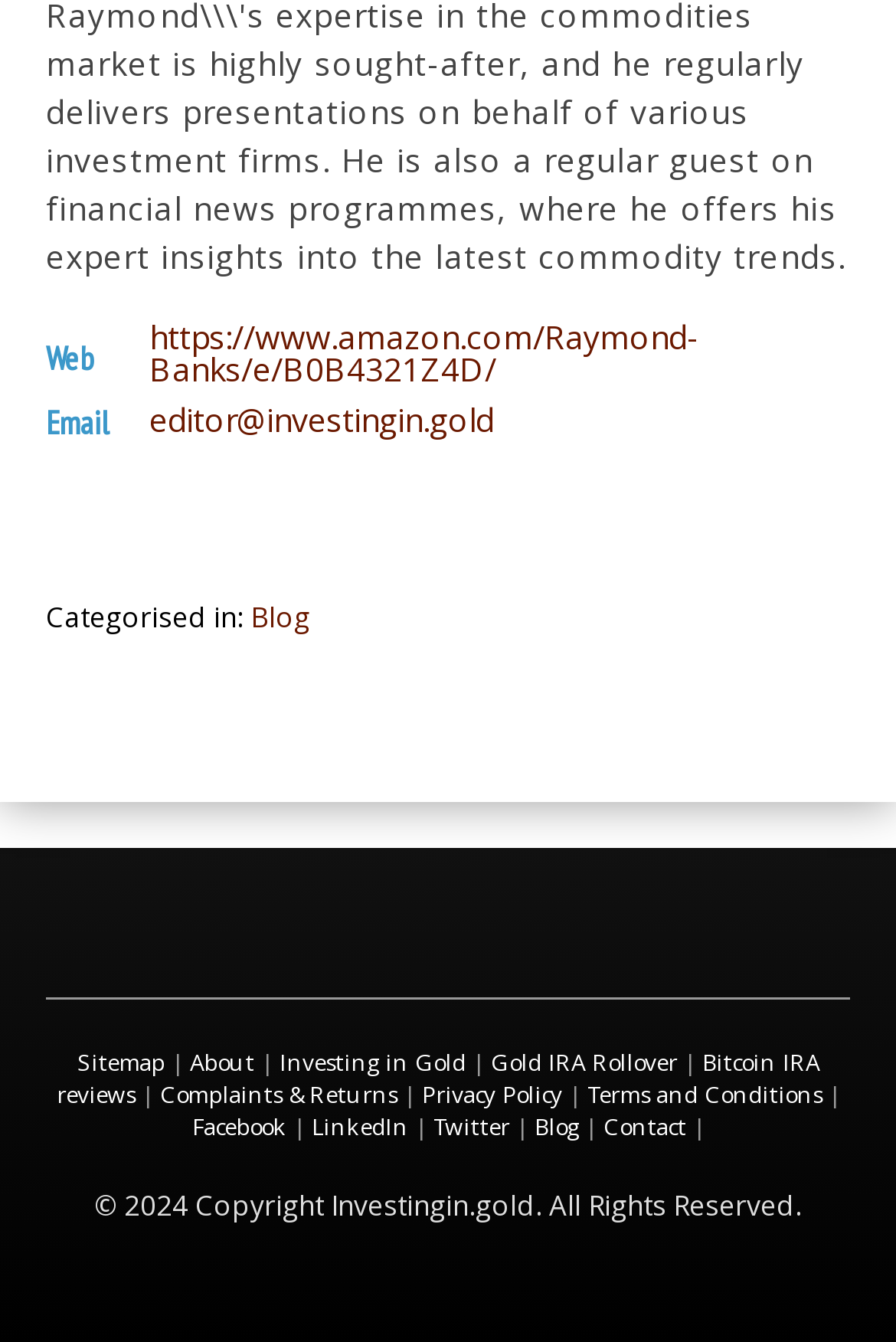Based on the element description Terms and Conditions, identify the bounding box coordinates for the UI element. The coordinates should be in the format (top-left x, top-left y, bottom-right x, bottom-right y) and within the 0 to 1 range.

[0.655, 0.804, 0.917, 0.828]